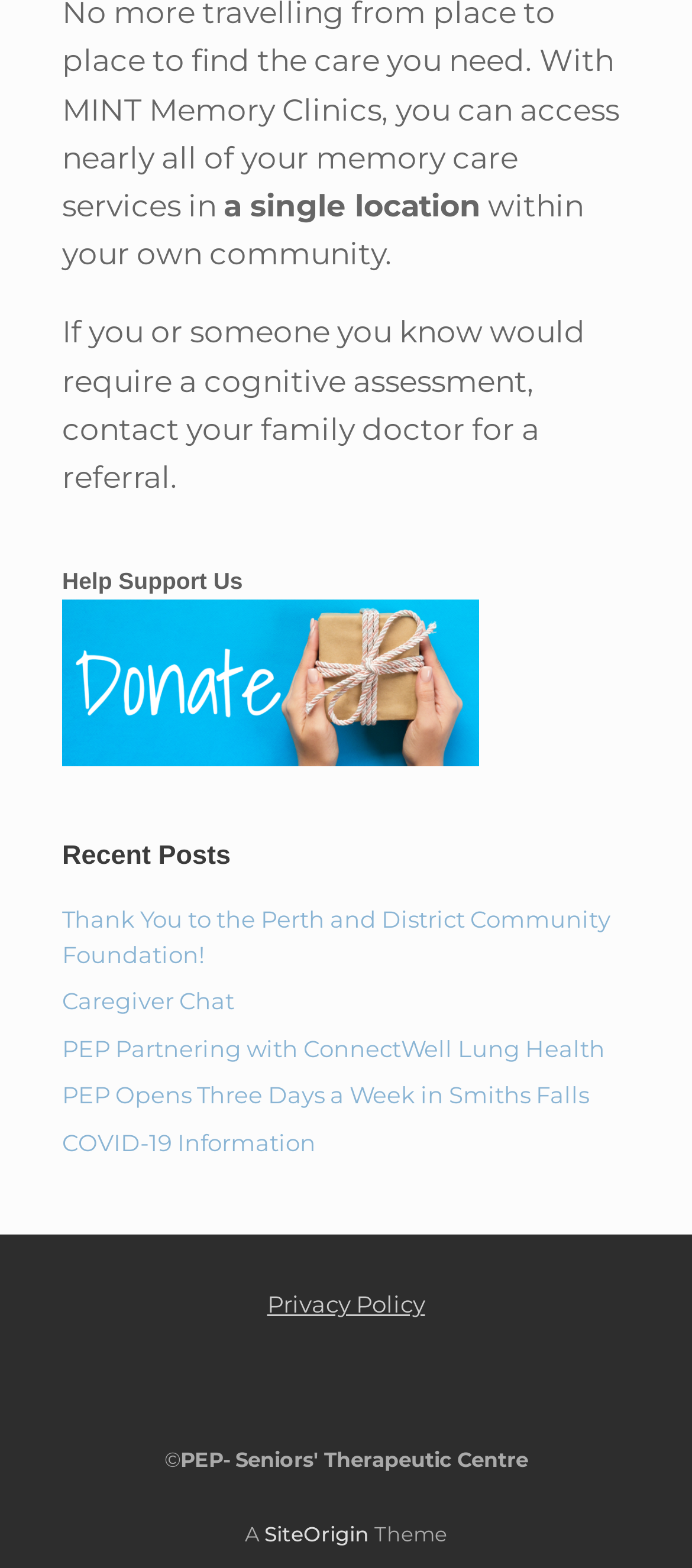What is the purpose of contacting a family doctor?
Please give a detailed answer to the question using the information shown in the image.

According to the text on the webpage, 'If you or someone you know would require a cognitive assessment, contact your family doctor for a referral.' This implies that contacting a family doctor is necessary to get a referral for a cognitive assessment.